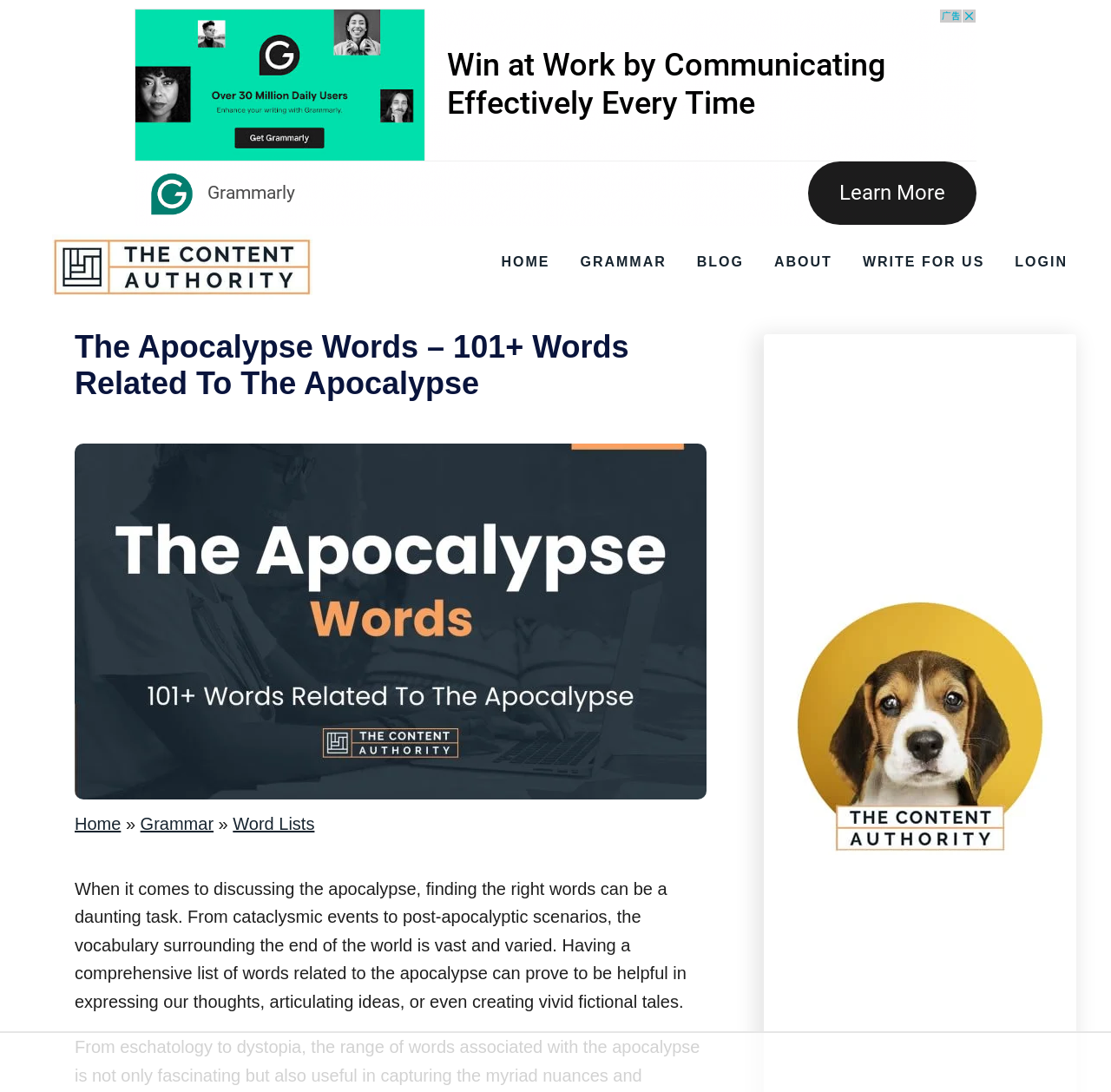Please locate the bounding box coordinates of the element that needs to be clicked to achieve the following instruction: "click the HOME link". The coordinates should be four float numbers between 0 and 1, i.e., [left, top, right, bottom].

[0.443, 0.225, 0.503, 0.256]